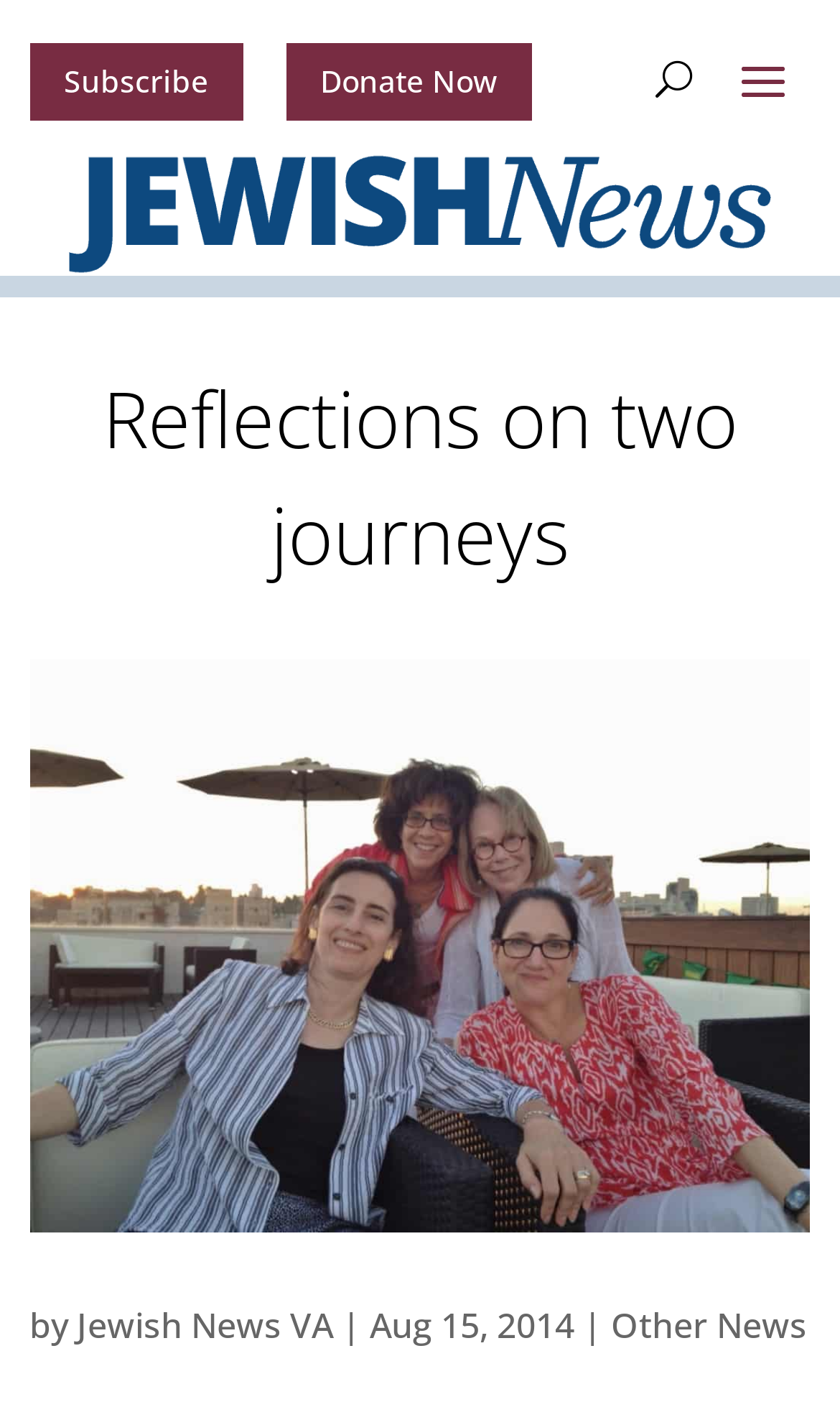Can you identify and provide the main heading of the webpage?

Reflections on two journeys